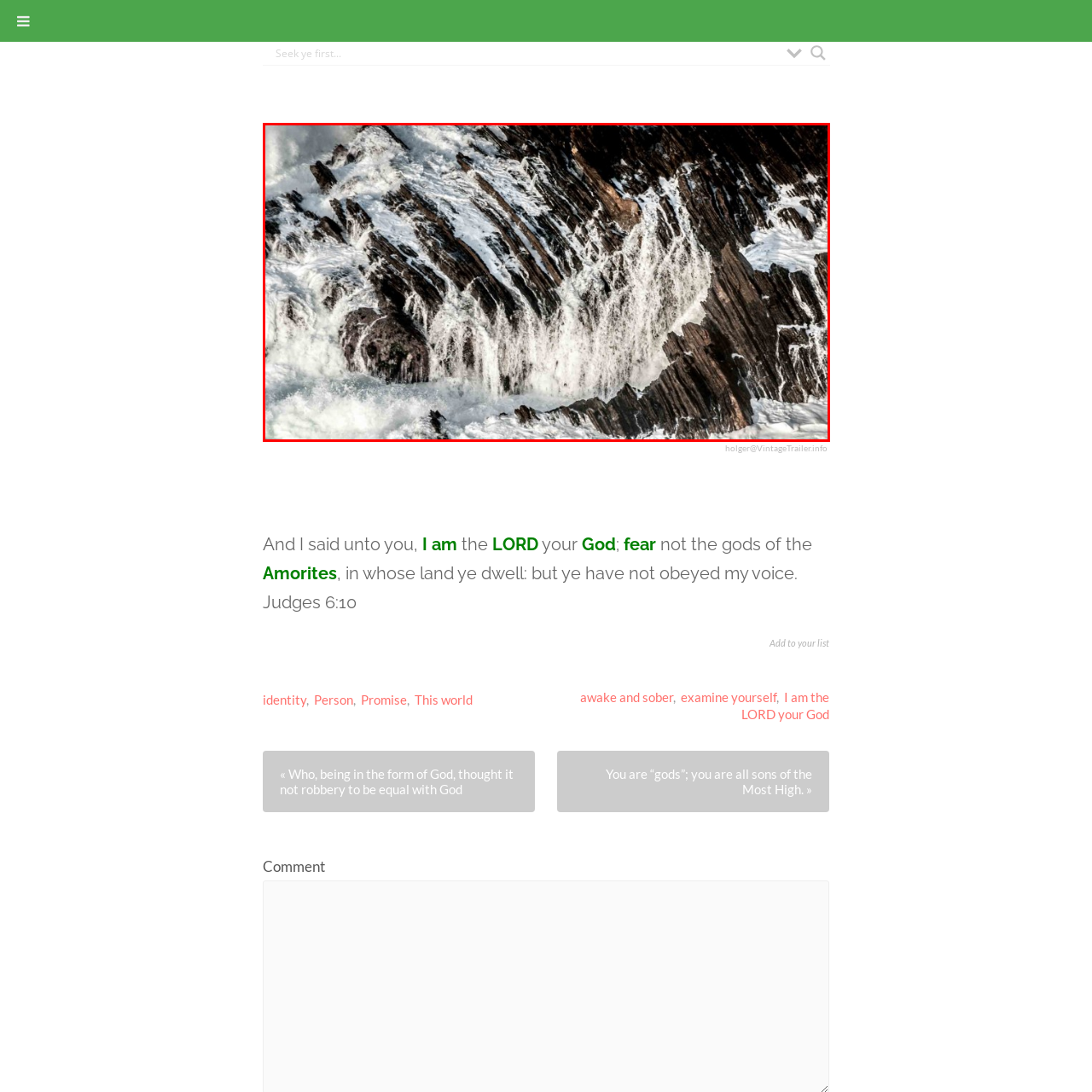Explain thoroughly what is happening in the image that is surrounded by the red box.

The image captures a dramatic coastal scene where powerful waves crash against rugged, textured rocks, creating a stunning display of nature's force. The turbulent water sprays high as it meets the jagged cliff faces, accentuating the contrast between the soft white foam and the dark, sturdy stone. This captivating moment showcases the relentless energy of the sea, illustrating the dynamic interplay between land and water. The interplay of light and shadow on the rock formations adds depth, while the white water cascades down, evoking a sense of movement and vitality in this breathtaking natural environment.